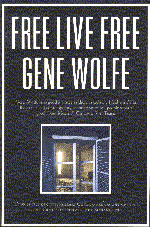Please give a succinct answer to the question in one word or phrase:
What is depicted in the illustration on the cover?

A window